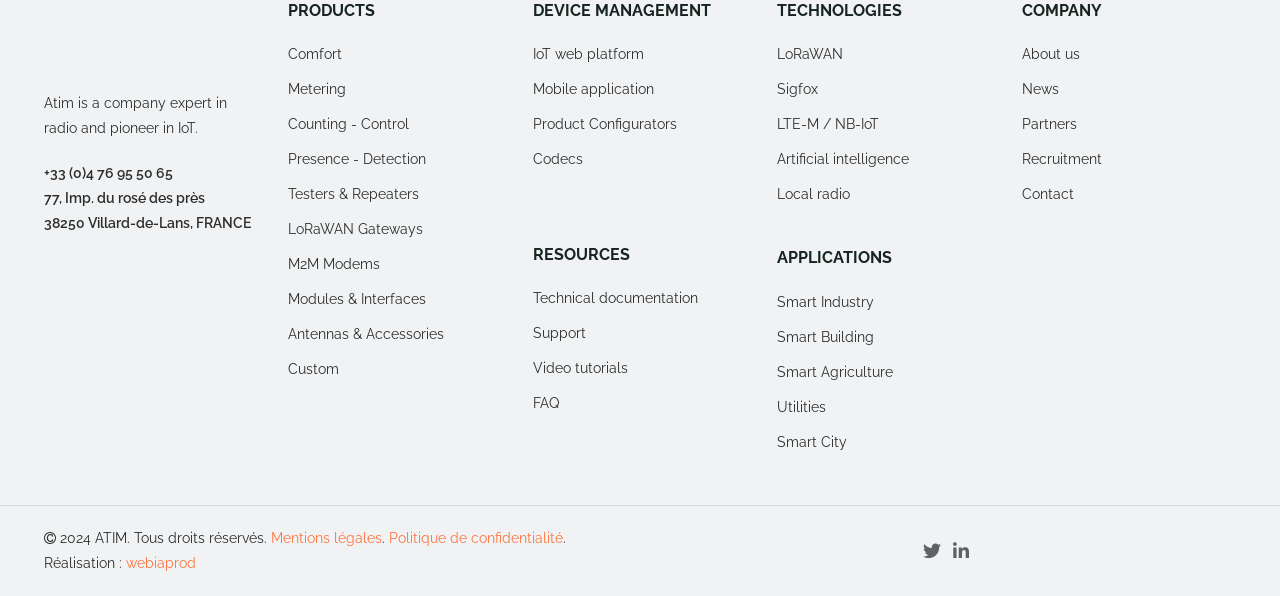What is the name of the IoT web platform?
Provide an in-depth answer to the question, covering all aspects.

The name of the IoT web platform is mentioned in the link element with the text 'IoT web platform', which is located in the middle section of the webpage under the 'Custom' link.